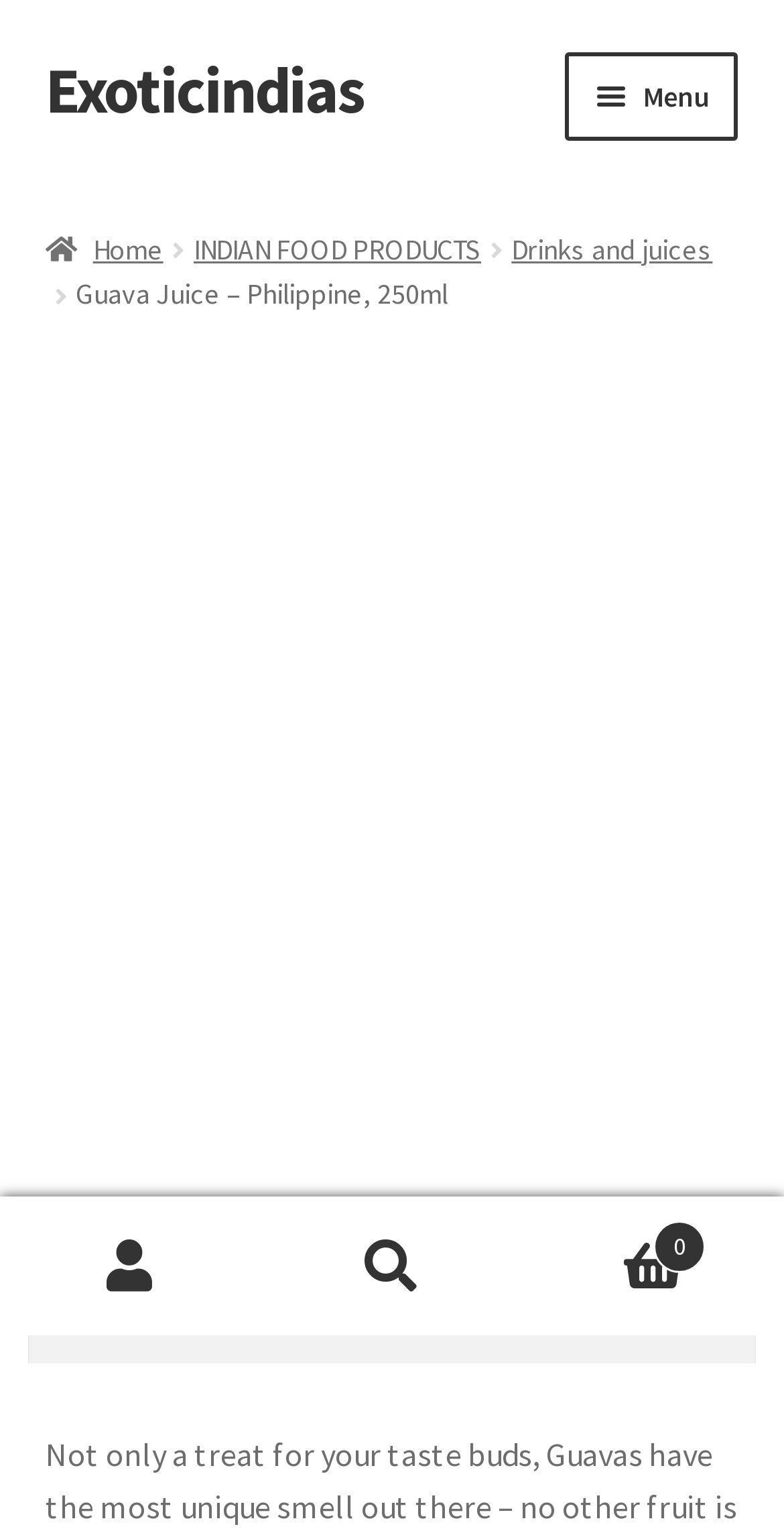Find the bounding box coordinates of the element's region that should be clicked in order to follow the given instruction: "Click the fencing contractor link". The coordinates should consist of four float numbers between 0 and 1, i.e., [left, top, right, bottom].

None